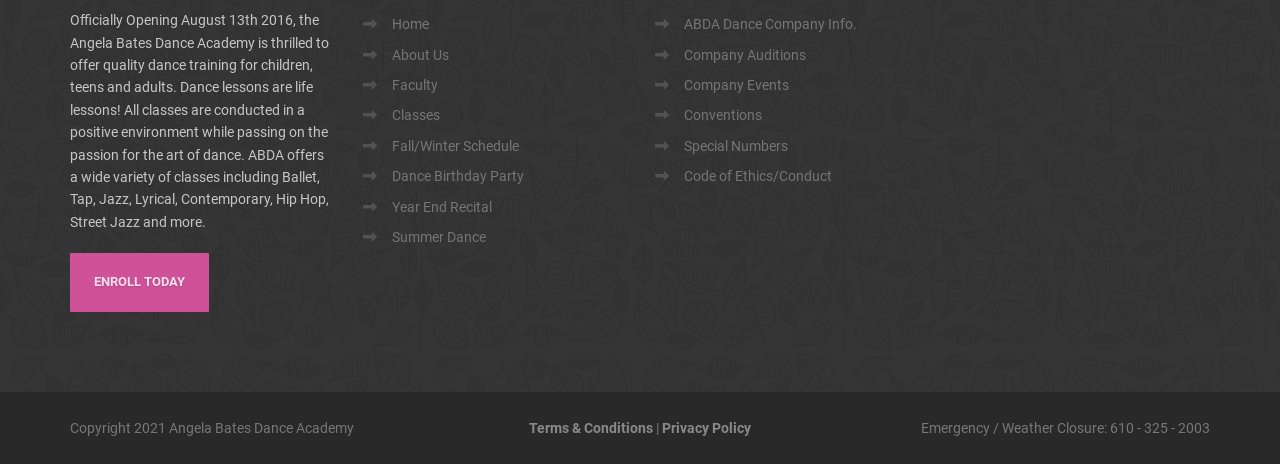Could you indicate the bounding box coordinates of the region to click in order to complete this instruction: "View the recent post about RV windshield replacement".

None